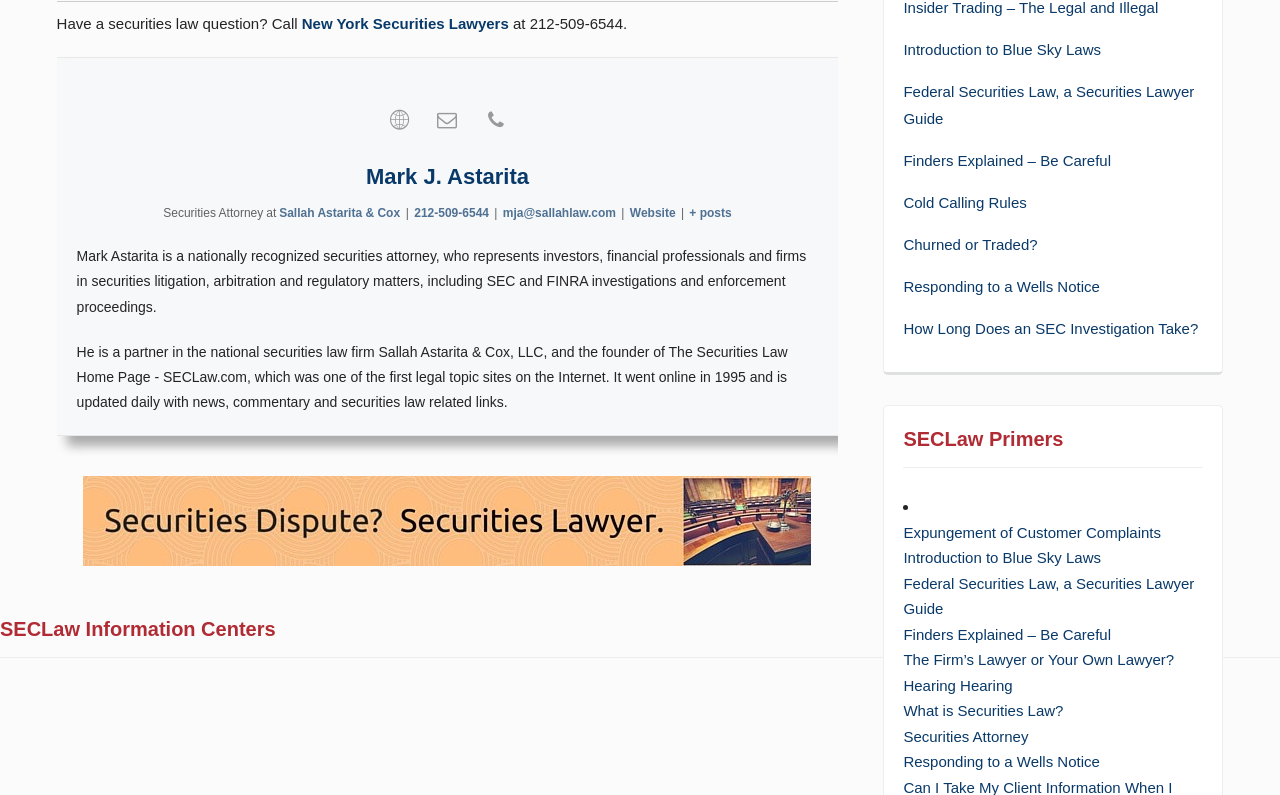Locate the bounding box coordinates of the UI element described by: "Case Studies". Provide the coordinates as four float numbers between 0 and 1, formatted as [left, top, right, bottom].

None